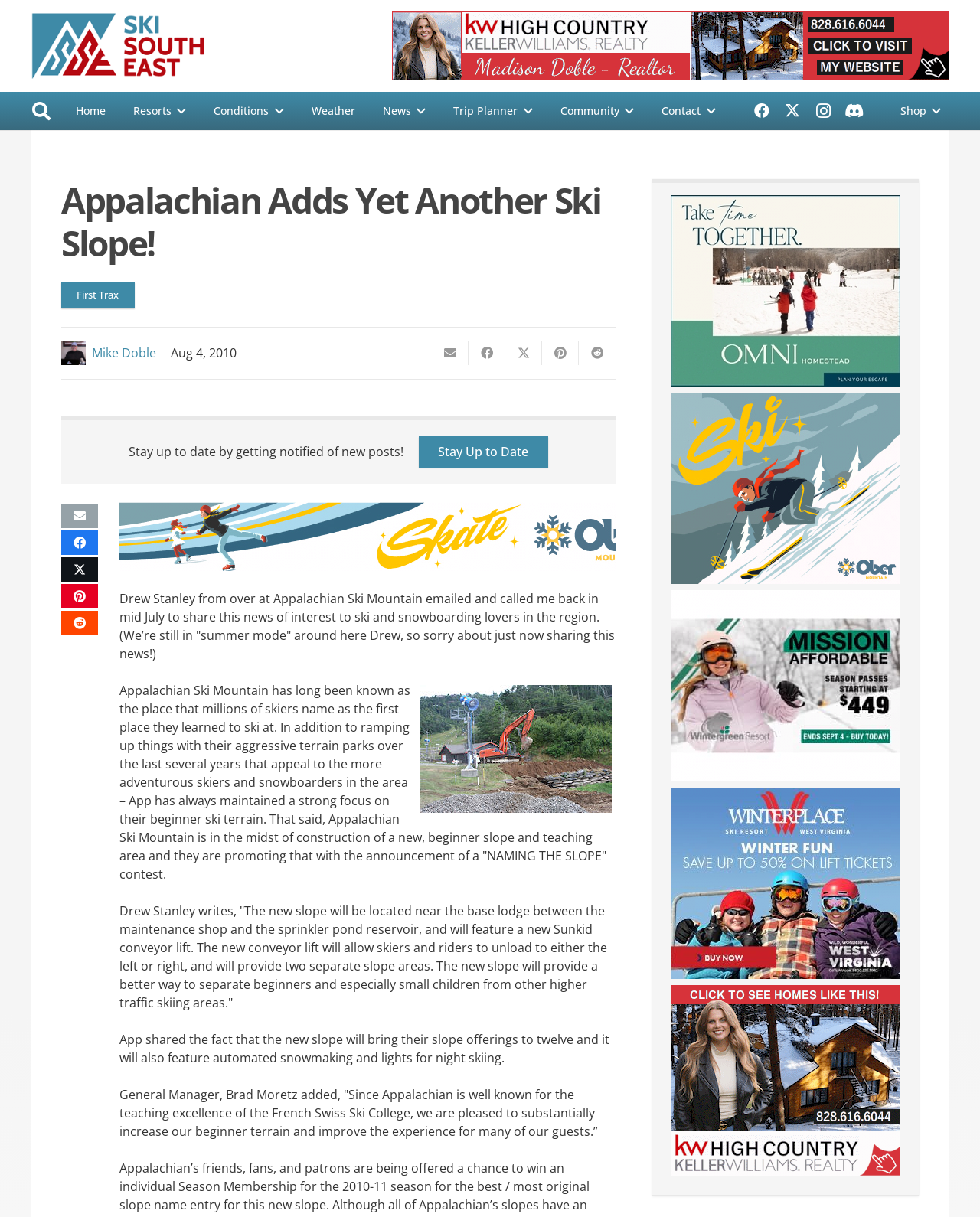Pinpoint the bounding box coordinates of the area that should be clicked to complete the following instruction: "visit the website of Rezolution Pictures". The coordinates must be given as four float numbers between 0 and 1, i.e., [left, top, right, bottom].

None